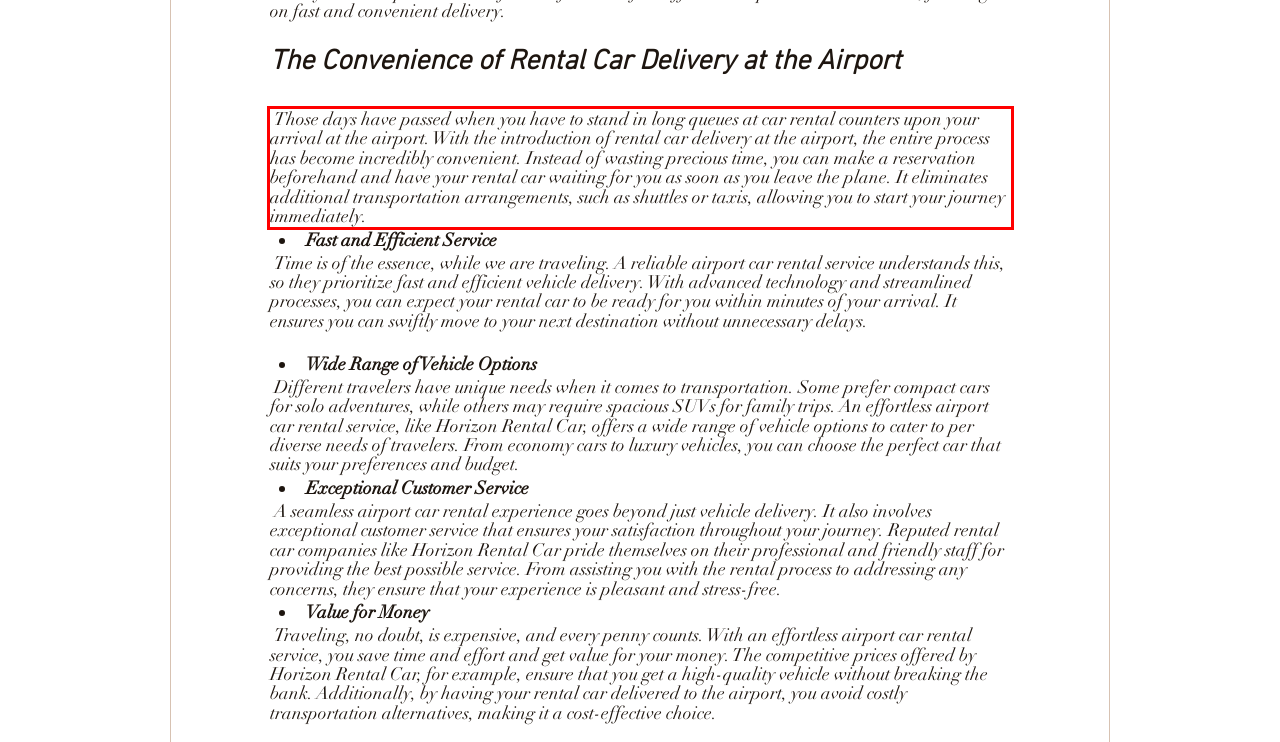You are given a screenshot with a red rectangle. Identify and extract the text within this red bounding box using OCR.

Those days have passed when you have to stand in long queues at car rental counters upon your arrival at the airport. With the introduction of rental car delivery at the airport, the entire process has become incredibly convenient. Instead of wasting precious time, you can make a reservation beforehand and have your rental car waiting for you as soon as you leave the plane. It eliminates additional transportation arrangements, such as shuttles or taxis, allowing you to start your journey immediately.